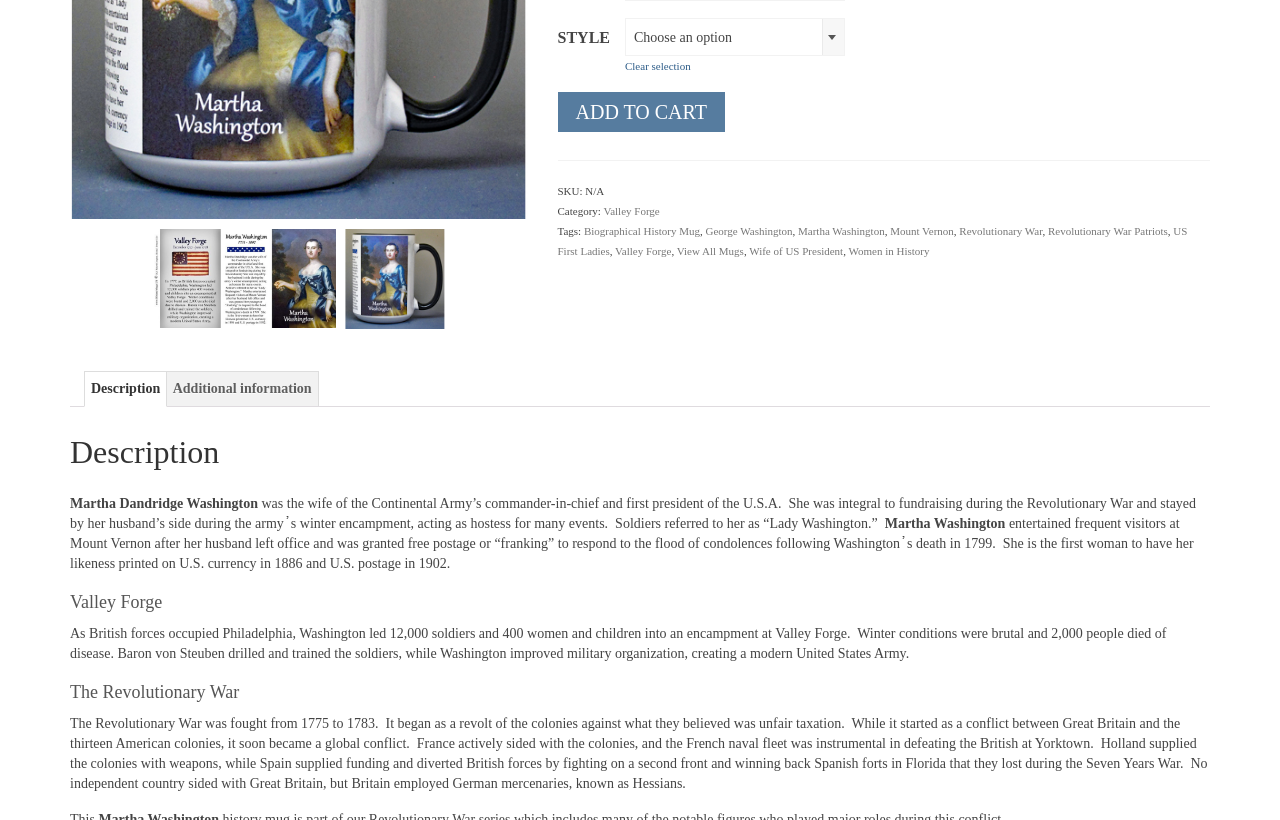Determine the bounding box of the UI component based on this description: "Biographical History Mug". The bounding box coordinates should be four float values between 0 and 1, i.e., [left, top, right, bottom].

[0.456, 0.274, 0.547, 0.289]